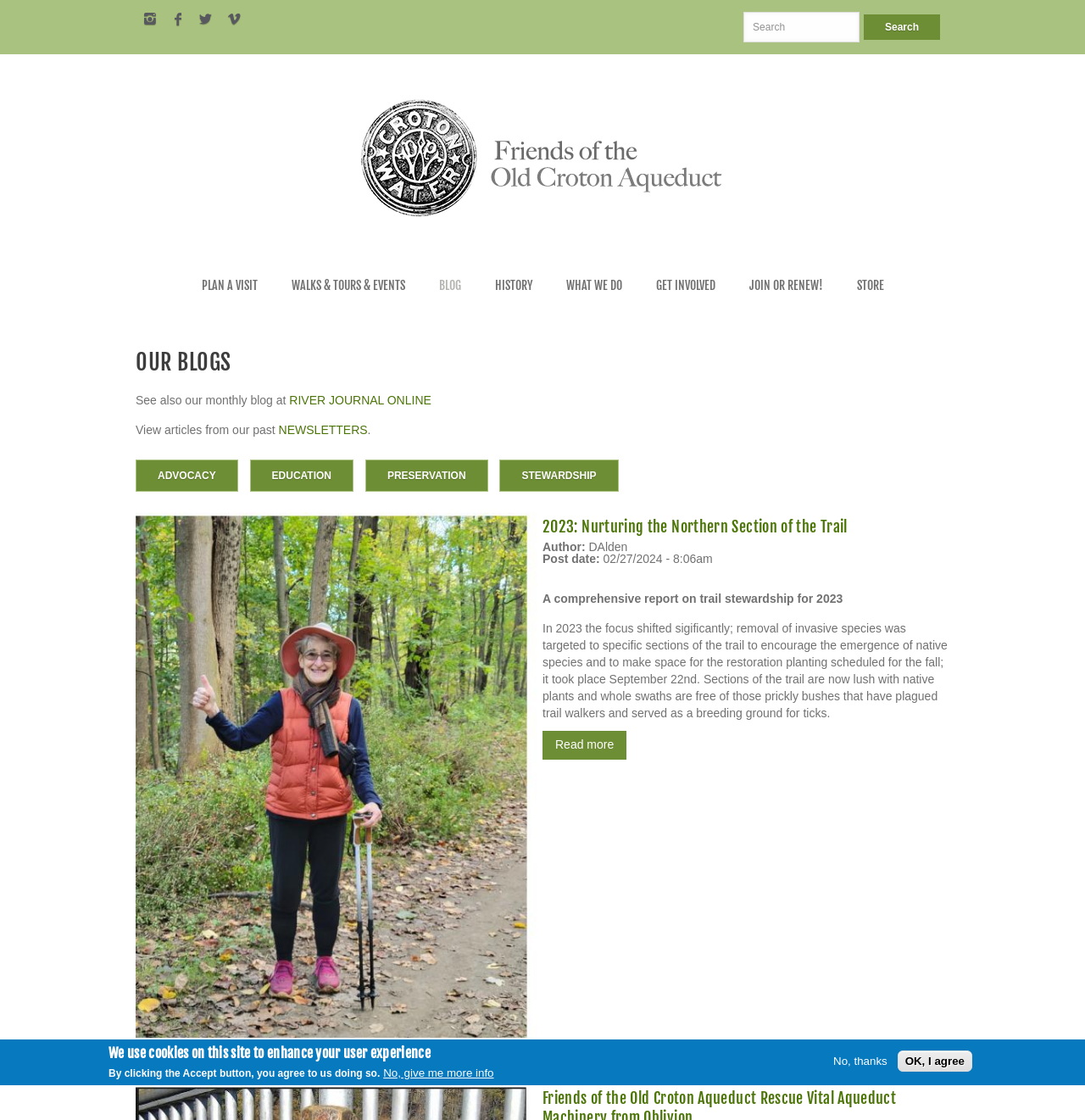Could you determine the bounding box coordinates of the clickable element to complete the instruction: "Plan a visit"? Provide the coordinates as four float numbers between 0 and 1, i.e., [left, top, right, bottom].

[0.17, 0.25, 0.253, 0.26]